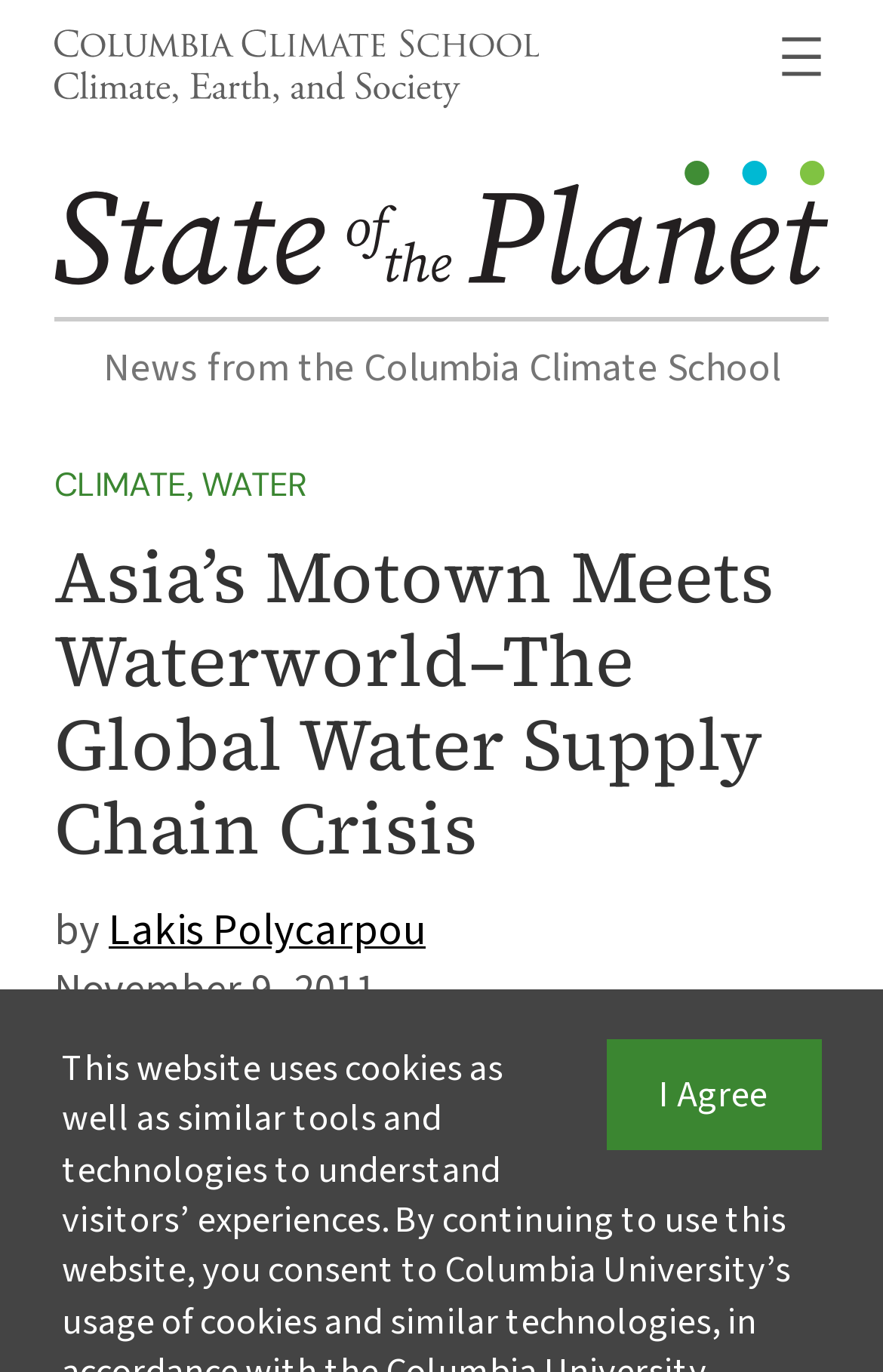Please provide a detailed answer to the question below by examining the image:
What is the topic of the news article?

The answer can be found by reading the heading 'Asia’s Motown Meets Waterworld–The Global Water Supply Chain Crisis' which indicates that the news article is about the global water supply chain crisis.